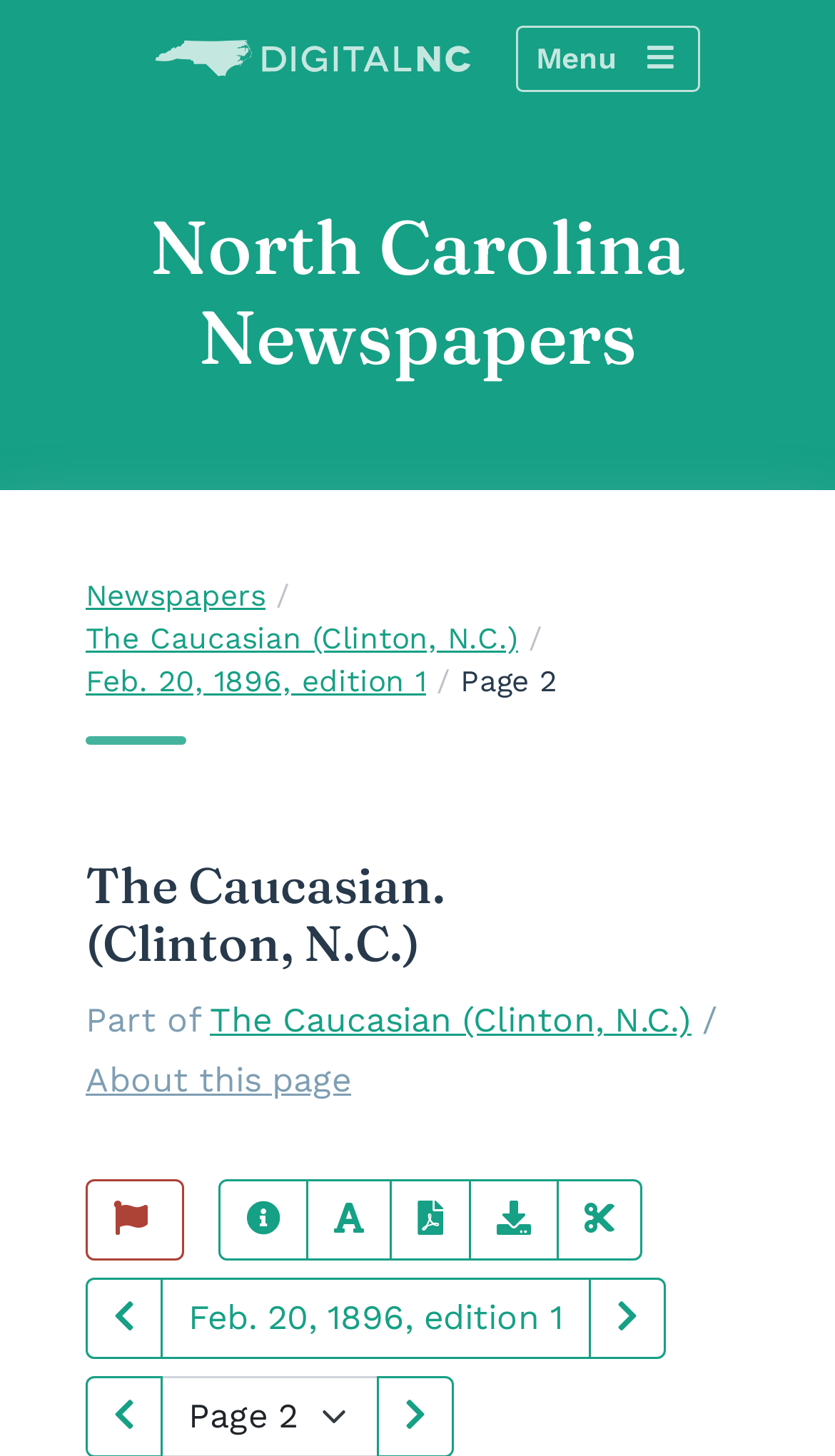Find the bounding box coordinates of the element's region that should be clicked in order to follow the given instruction: "View Page Information". The coordinates should consist of four float numbers between 0 and 1, i.e., [left, top, right, bottom].

[0.262, 0.81, 0.369, 0.866]